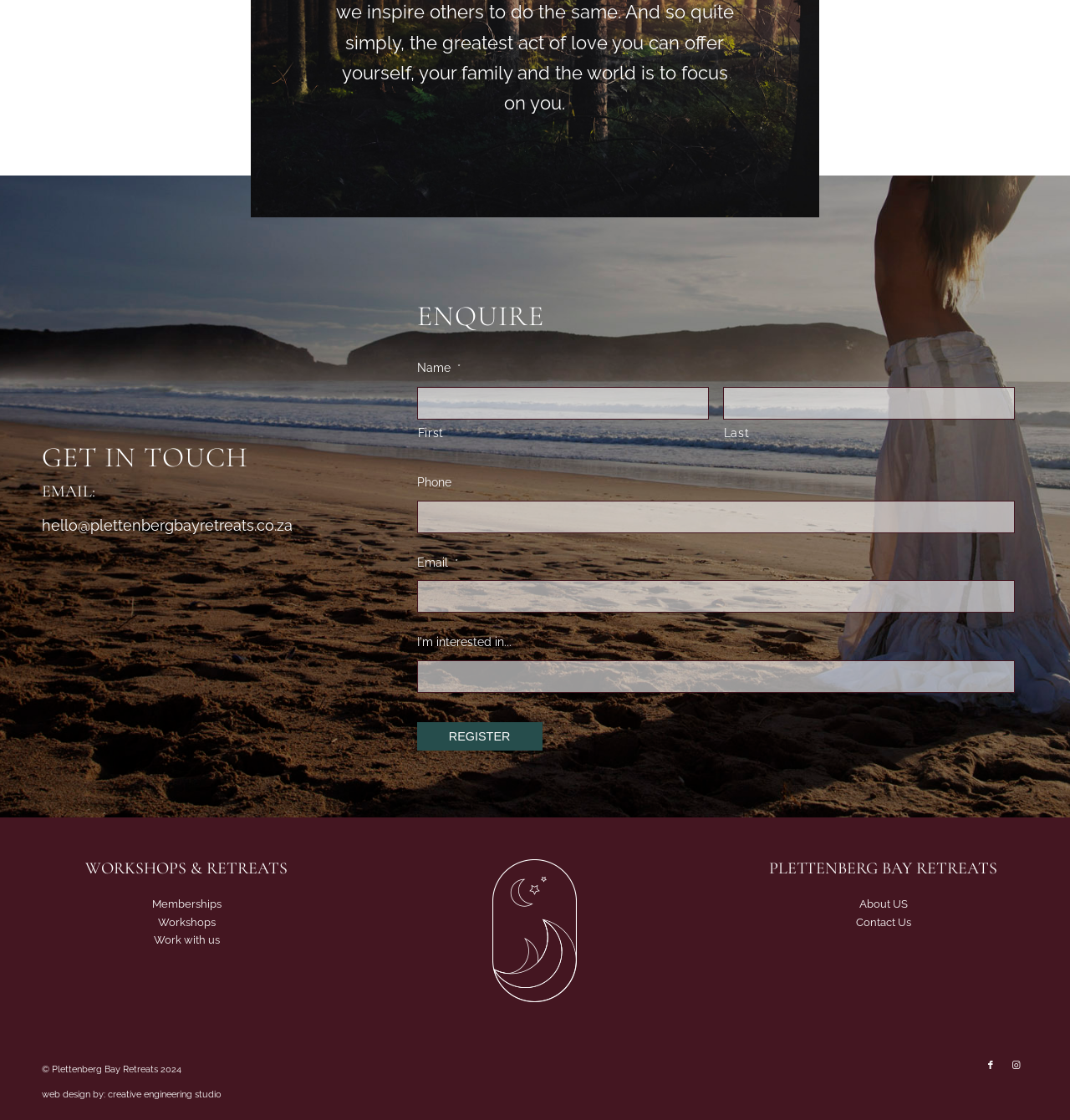Determine the bounding box coordinates for the HTML element described here: "Wyślij".

None